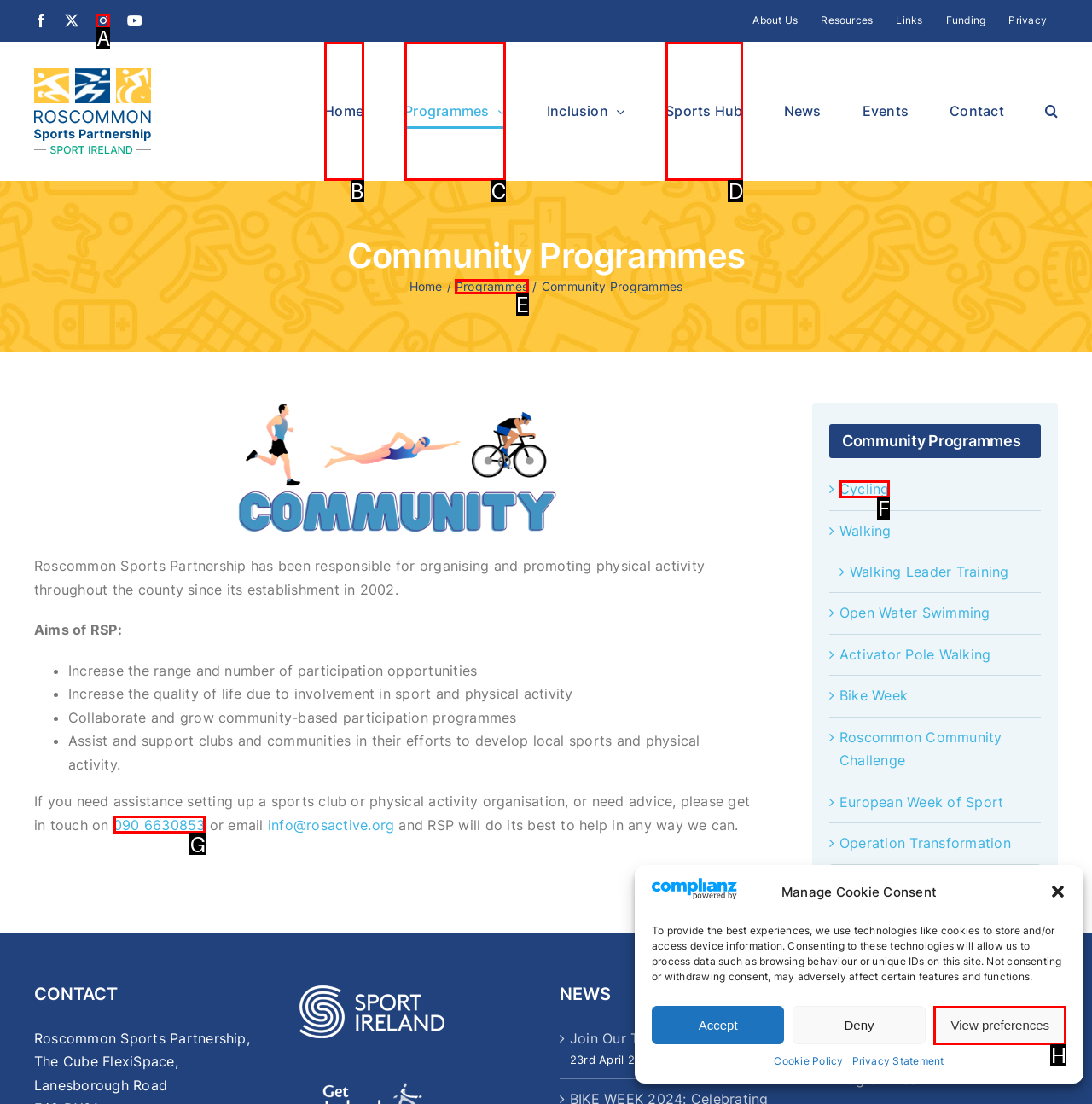Determine which HTML element to click to execute the following task: Go to the 'RNAO home page' Answer with the letter of the selected option.

None